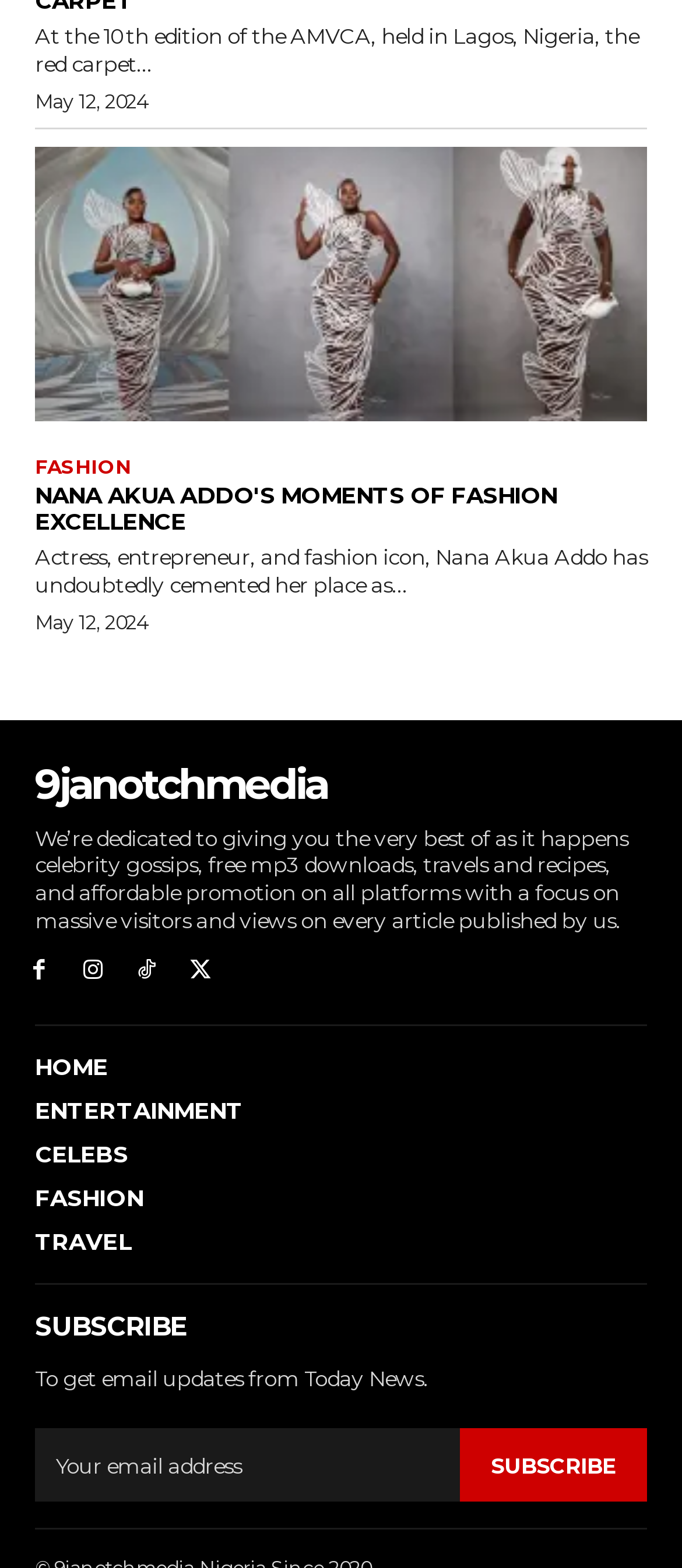Bounding box coordinates are specified in the format (top-left x, top-left y, bottom-right x, bottom-right y). All values are floating point numbers bounded between 0 and 1. Please provide the bounding box coordinate of the region this sentence describes: Celebs

[0.051, 0.727, 0.949, 0.746]